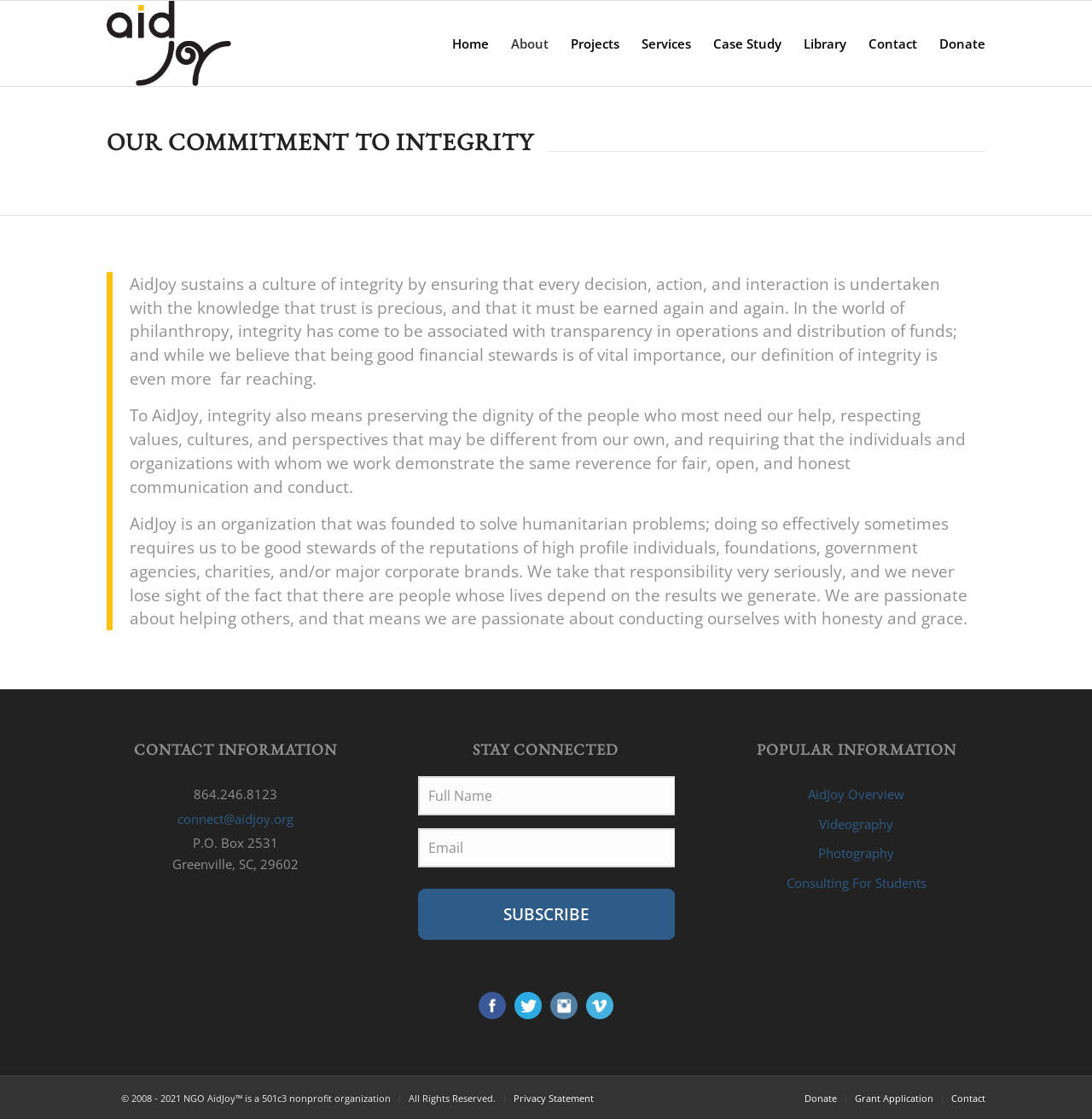Provide the bounding box coordinates for the UI element that is described as: "Grant Application".

[0.783, 0.975, 0.855, 0.987]